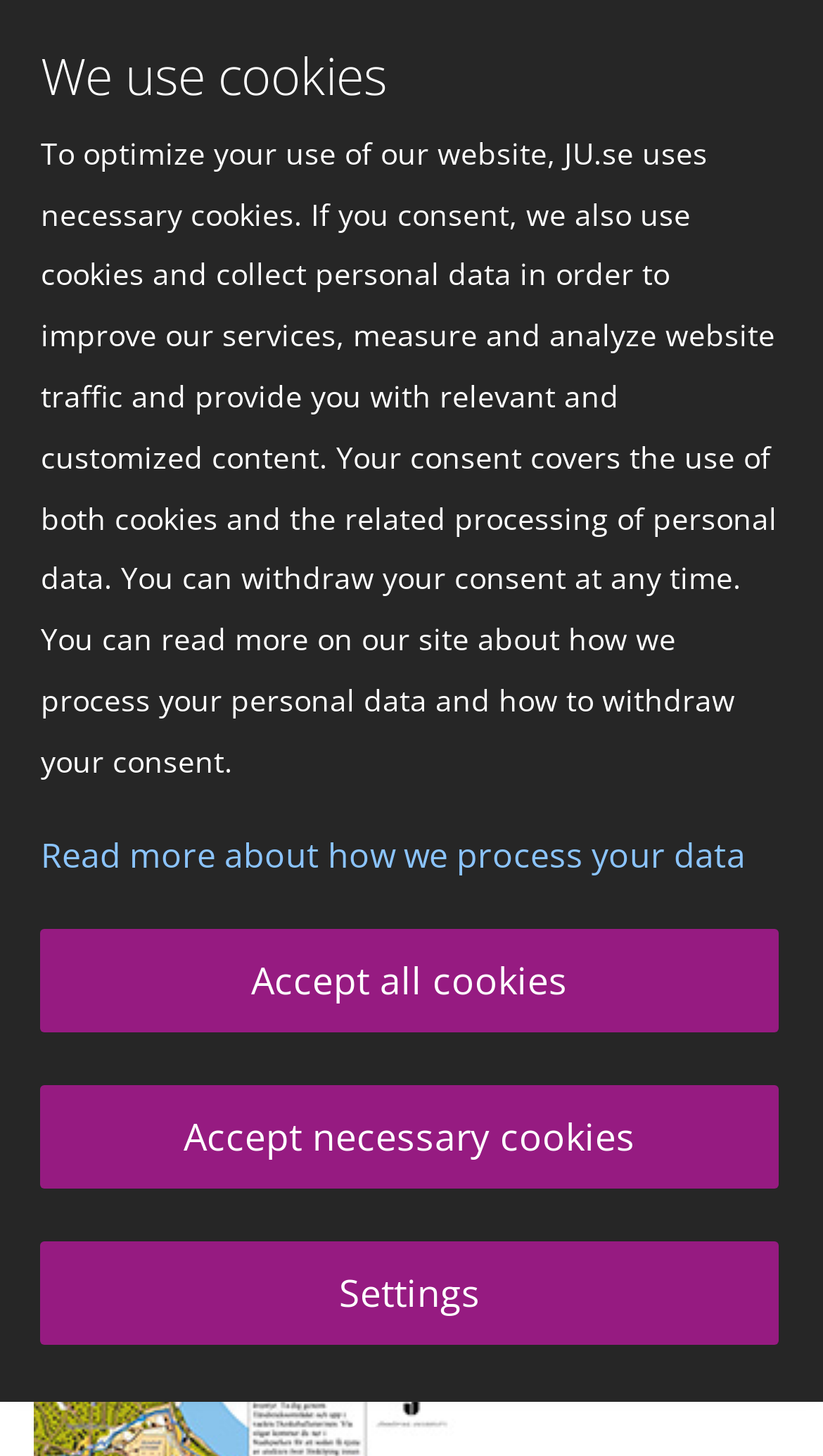What is the name of the university?
Using the screenshot, give a one-word or short phrase answer.

Jönköping University